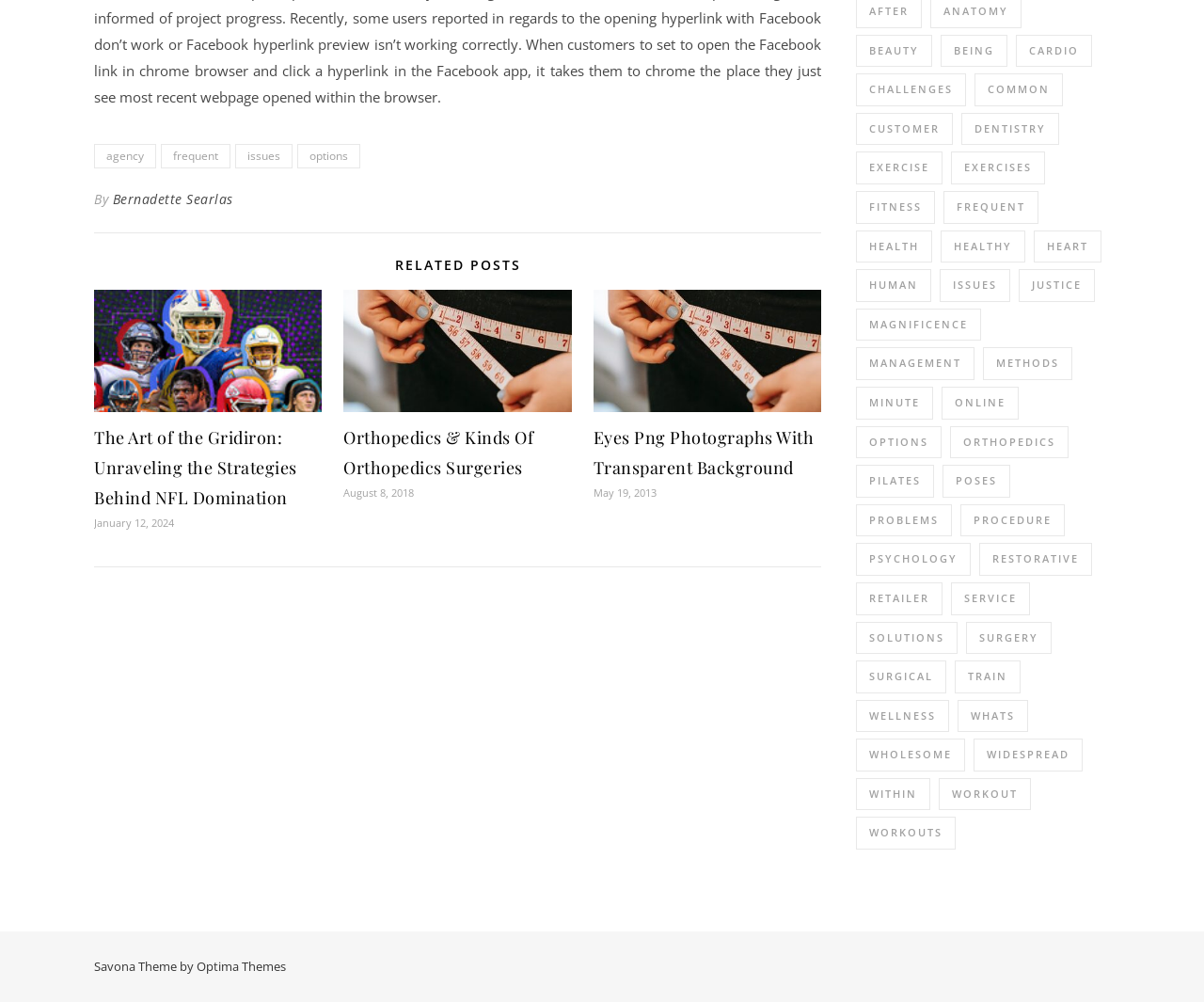Utilize the information from the image to answer the question in detail:
What is the date of the post 'Eyes Png Photographs With Transparent Background'?

I found a static text 'May 19, 2013' near the heading 'Eyes Png Photographs With Transparent Background', which suggests that it is the date of the post.